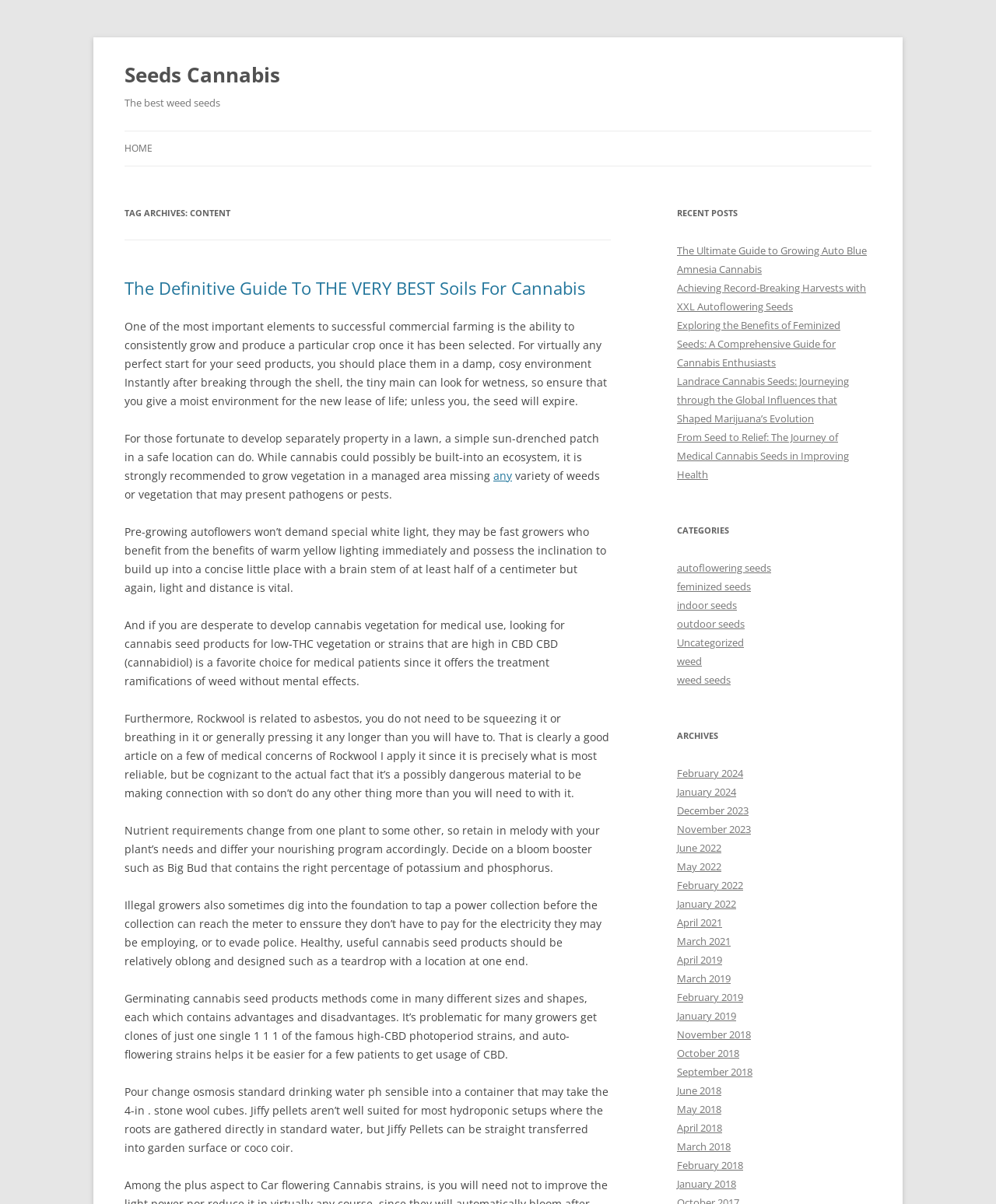From the webpage screenshot, identify the region described by Home. Provide the bounding box coordinates as (top-left x, top-left y, bottom-right x, bottom-right y), with each value being a floating point number between 0 and 1.

[0.125, 0.109, 0.153, 0.138]